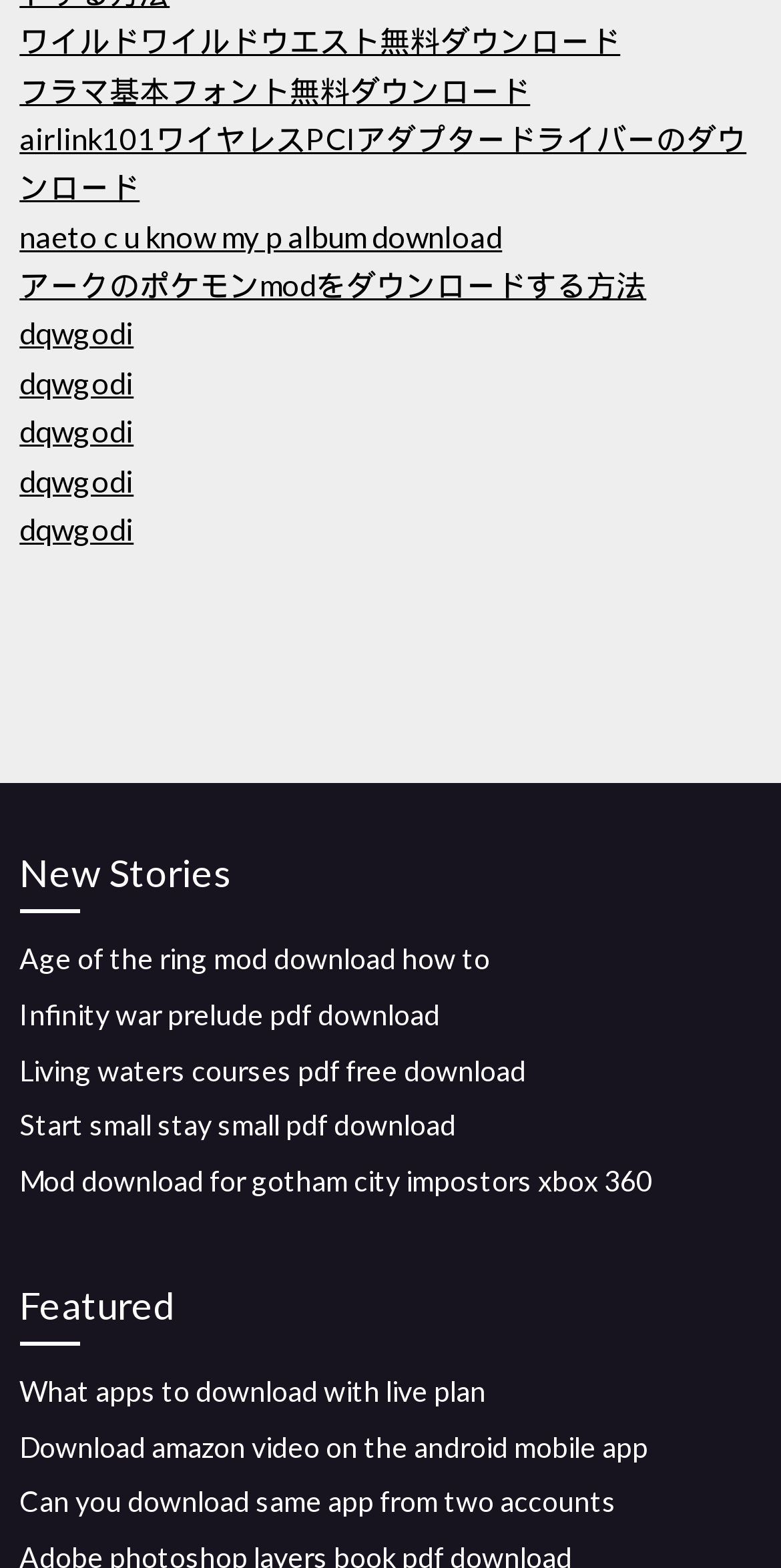Please mark the clickable region by giving the bounding box coordinates needed to complete this instruction: "Download Age of the ring mod".

[0.025, 0.6, 0.628, 0.622]